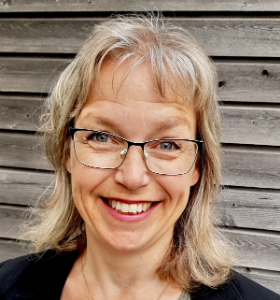What is the focus of Maria's work? Based on the screenshot, please respond with a single word or phrase.

Sustainability and public welfare